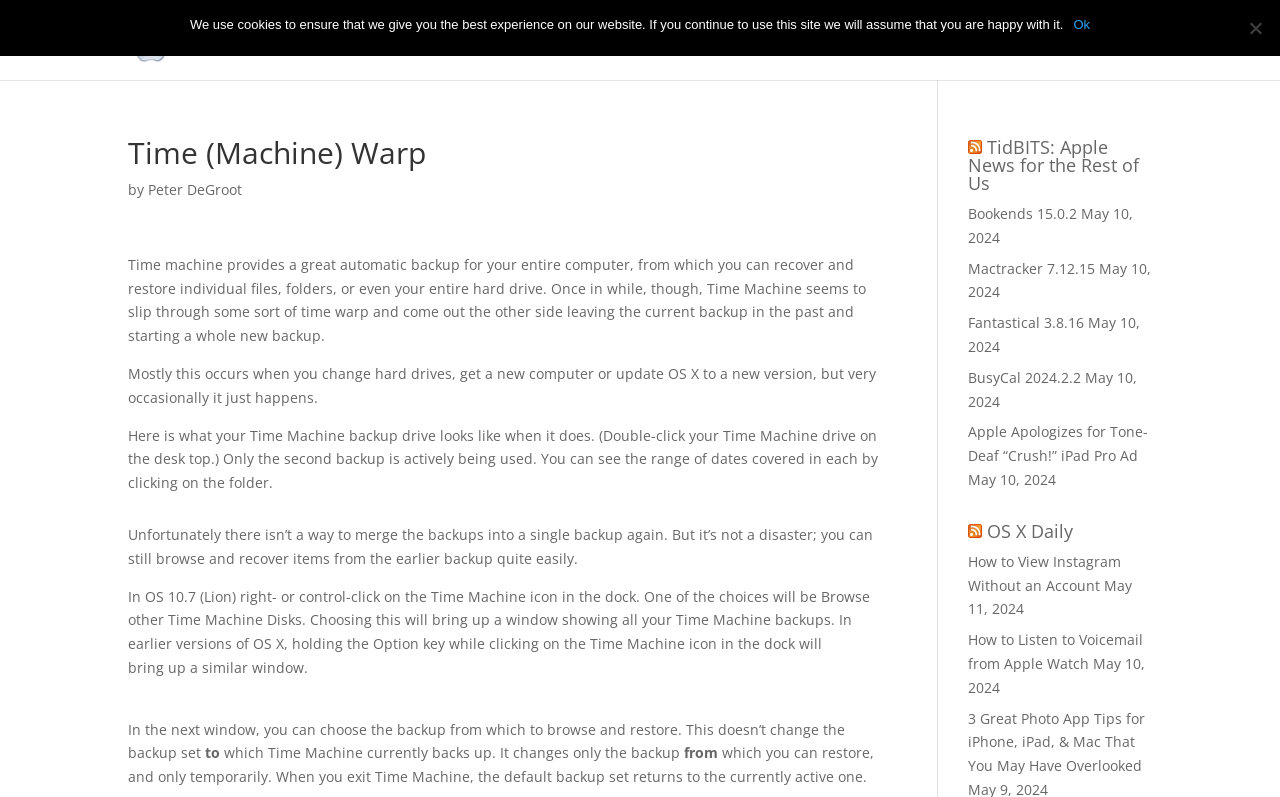Indicate the bounding box coordinates of the element that must be clicked to execute the instruction: "View RSS TidBITS". The coordinates should be given as four float numbers between 0 and 1, i.e., [left, top, right, bottom].

[0.756, 0.169, 0.89, 0.245]